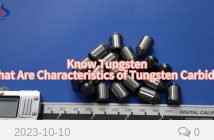Please analyze the image and provide a thorough answer to the question:
What is the likely topic of the accompanying article?

The image is likely to accompany an article or discussion focused on the properties and applications of tungsten carbide, highlighting its significance in various industrial sectors, which suggests that the topic of the article is tungsten carbide properties and applications.